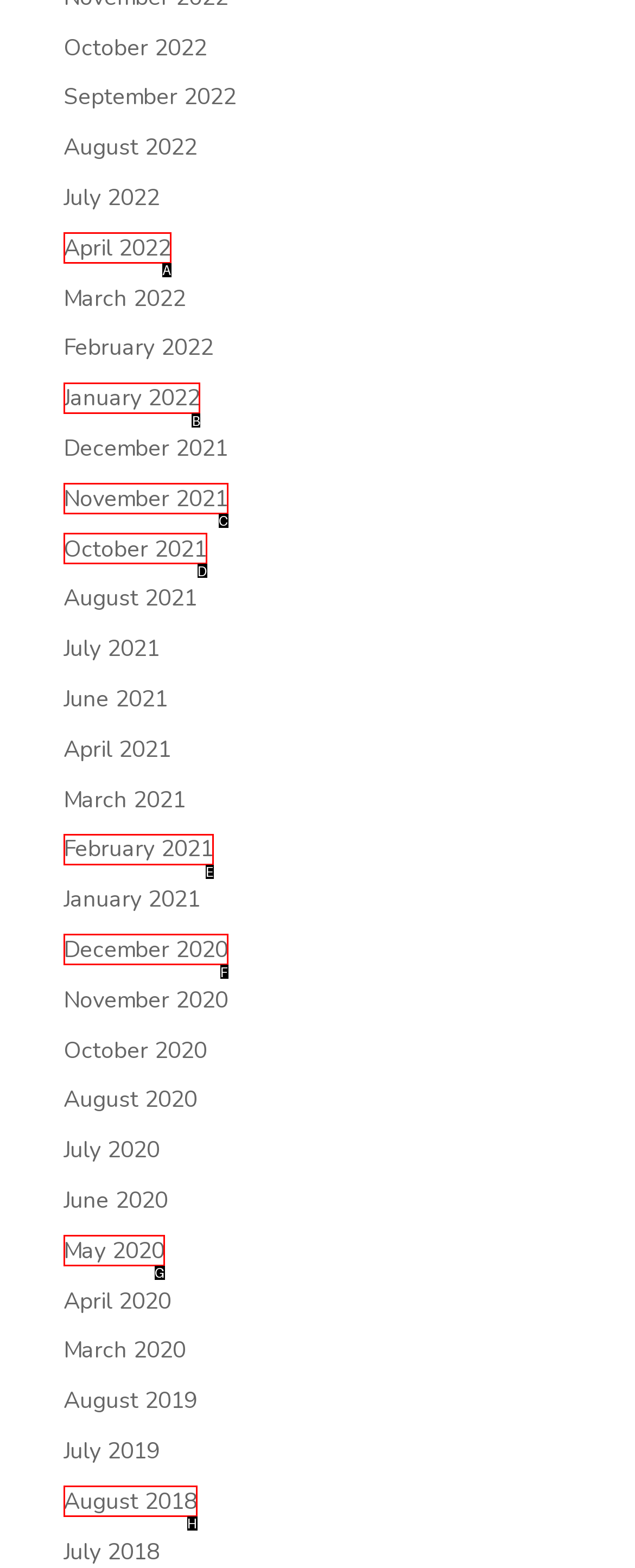Choose the letter that corresponds to the correct button to accomplish the task: View January 2022
Reply with the letter of the correct selection only.

B